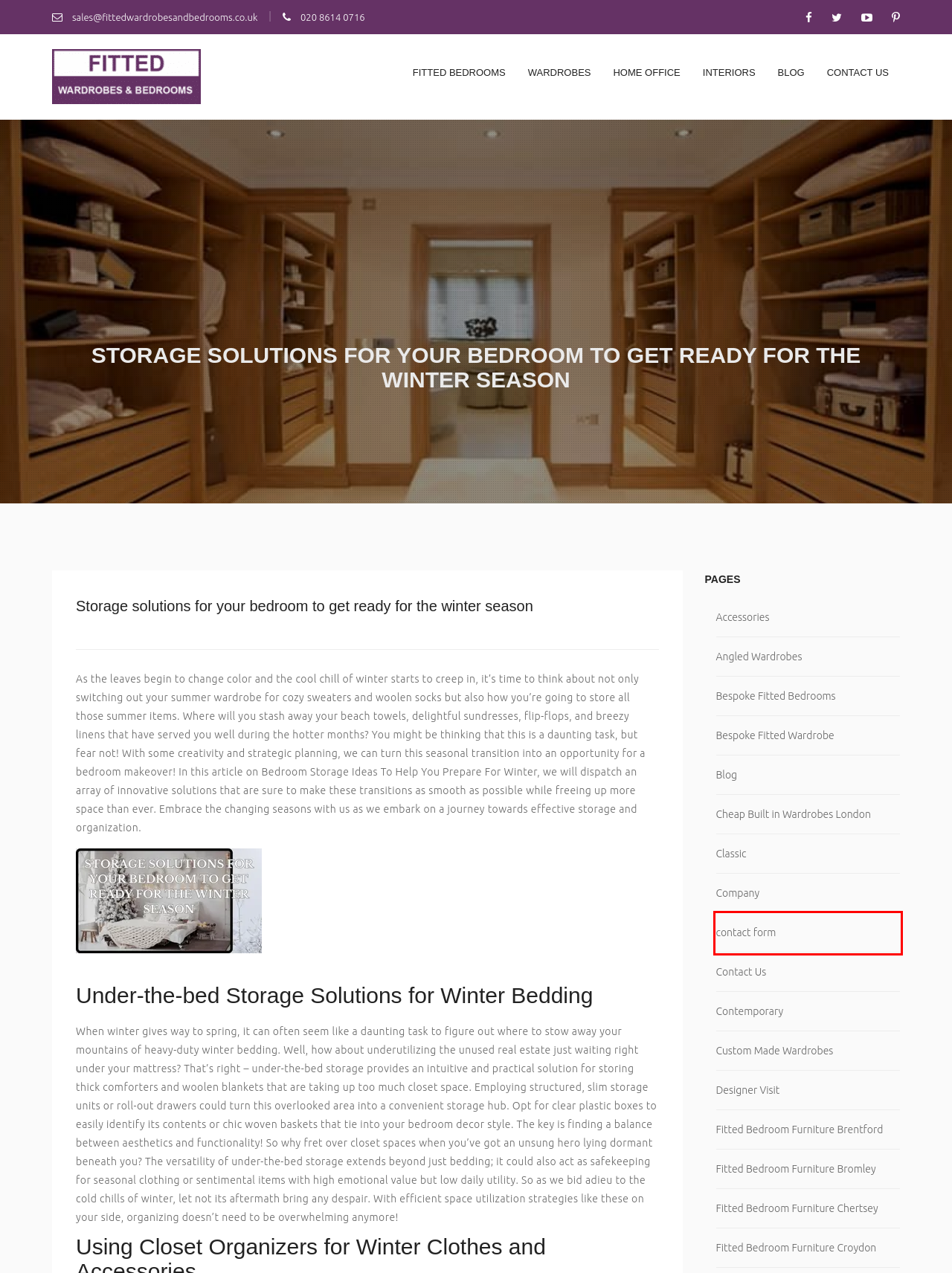You are presented with a screenshot of a webpage containing a red bounding box around a particular UI element. Select the best webpage description that matches the new webpage after clicking the element within the bounding box. Here are the candidates:
A. Bespoke Fitted Bedrooms | Fitted Bedrooms And Furniture London
B. Bespoke Fitted Wardrobe | Fitted Wardrobes And Bedrooms
C. Cheap Built in Bedroom Wardrobes – Suitable, Durable & Affordable
D. Buy A Fitted Bedroom At Plenty Of Kitchens & Bedrooms
E. Fitted Bedroom Furniture Brentford | Fitted Bedroom Wardrobes
F. Fitted Bedroom Furniture Bromley | Fitted Bedroom Wardrobes
G. contact form | Durable and Elegantly Designed Home Office Furniture UK
H. Custom Made Wardrobes | Custom Built Wardrobes in London

G